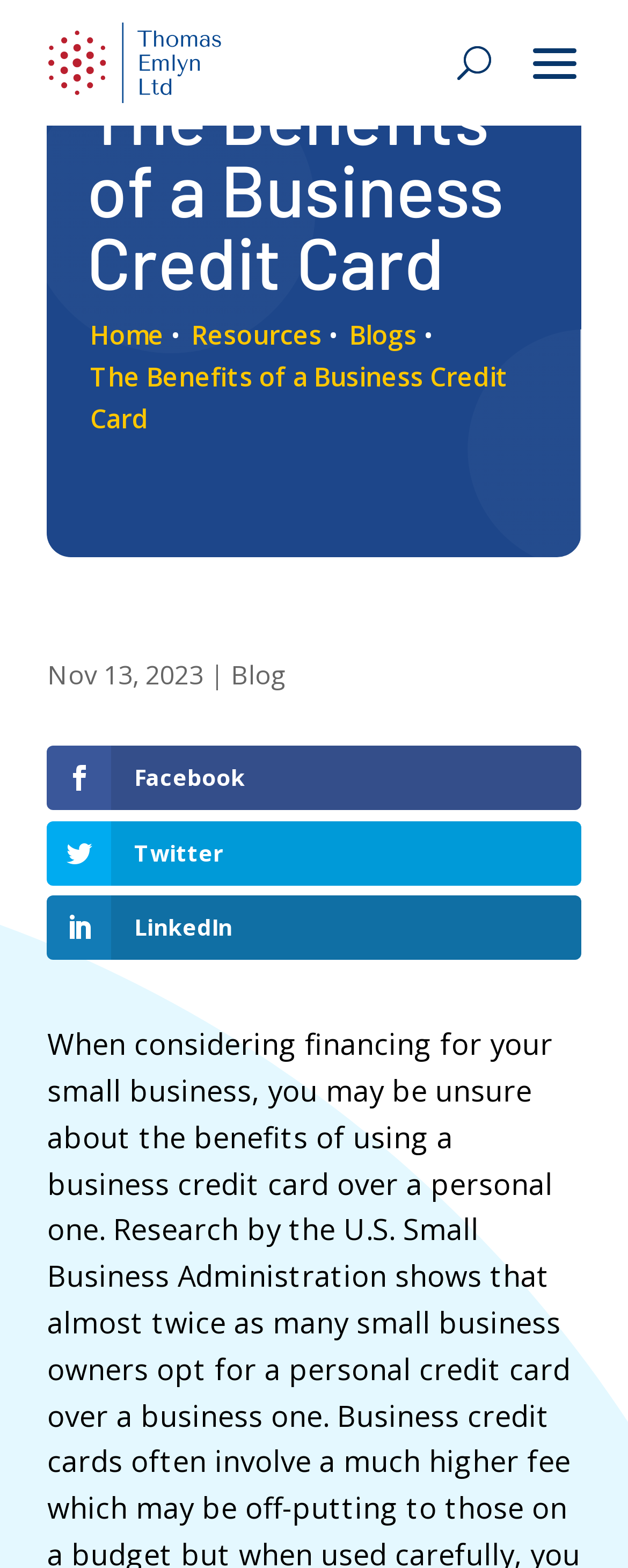Pinpoint the bounding box coordinates of the clickable element needed to complete the instruction: "Increase the Quantity spinbutton". The coordinates should be provided as four float numbers between 0 and 1: [left, top, right, bottom].

None